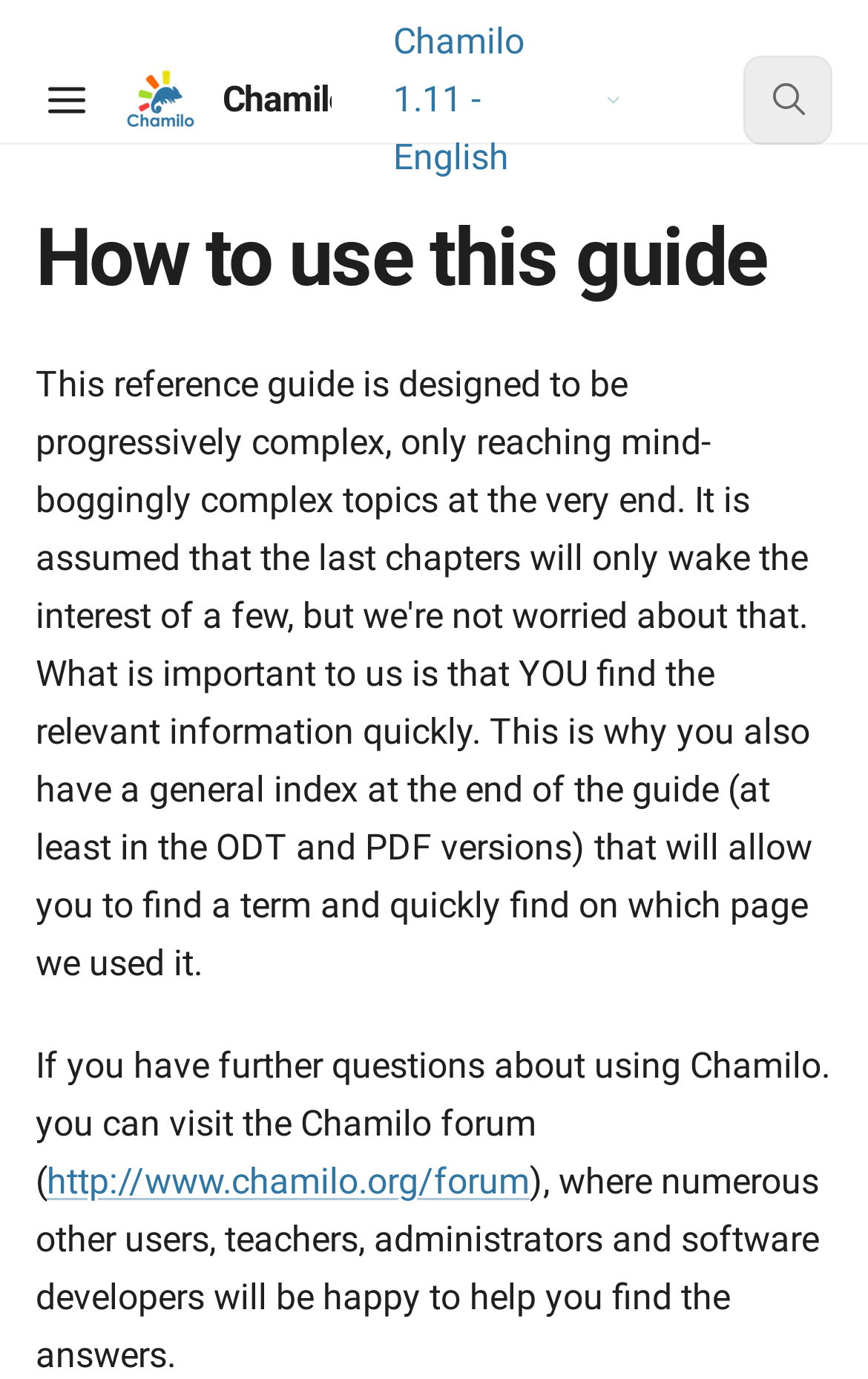Where can users find help for using Chamilo?
Analyze the image and provide a thorough answer to the question.

Users can find help for using Chamilo by visiting the Chamilo forum, which is mentioned at the bottom of the webpage, where it says 'If you have further questions about using Chamilo, you can visit the Chamilo forum...'.